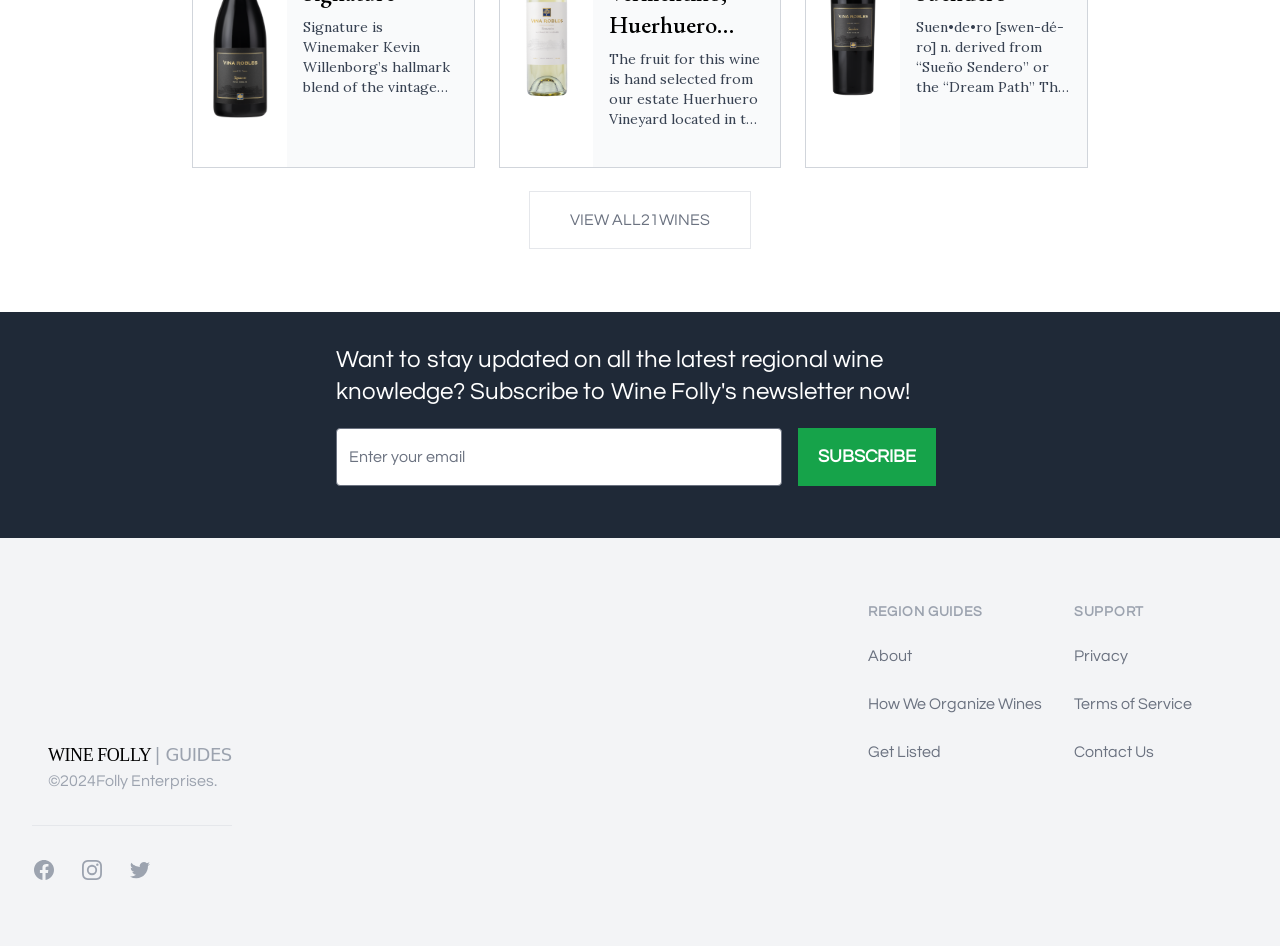Identify the bounding box coordinates for the element that needs to be clicked to fulfill this instruction: "Subscribe to the newsletter". Provide the coordinates in the format of four float numbers between 0 and 1: [left, top, right, bottom].

[0.262, 0.452, 0.611, 0.514]